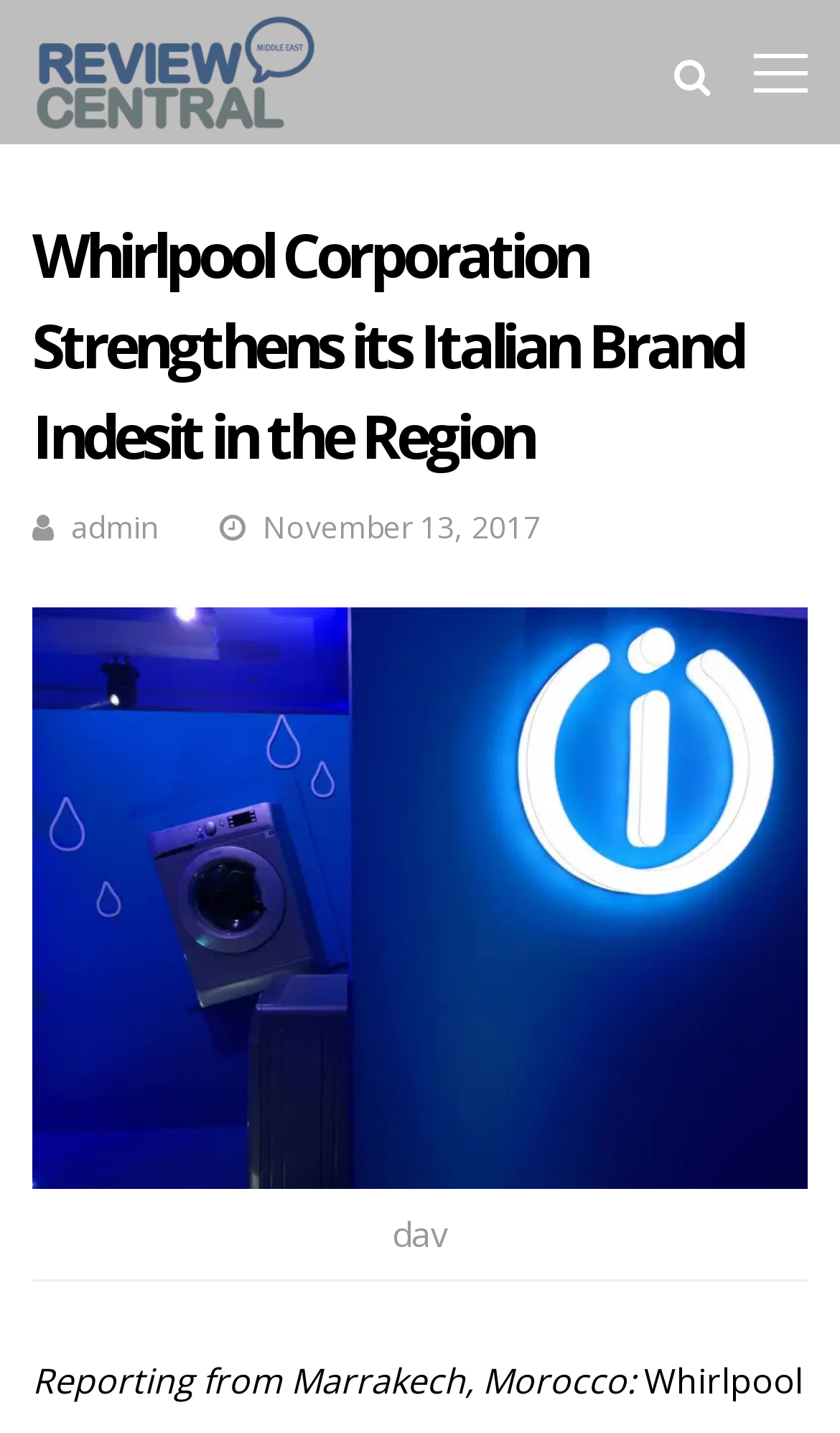What is the name of the brand being strengthened?
Based on the content of the image, thoroughly explain and answer the question.

The name of the brand being strengthened can be determined by reading the heading 'Whirlpool Corporation Strengthens its Italian Brand Indesit in the Region' which is located at the top of the webpage.